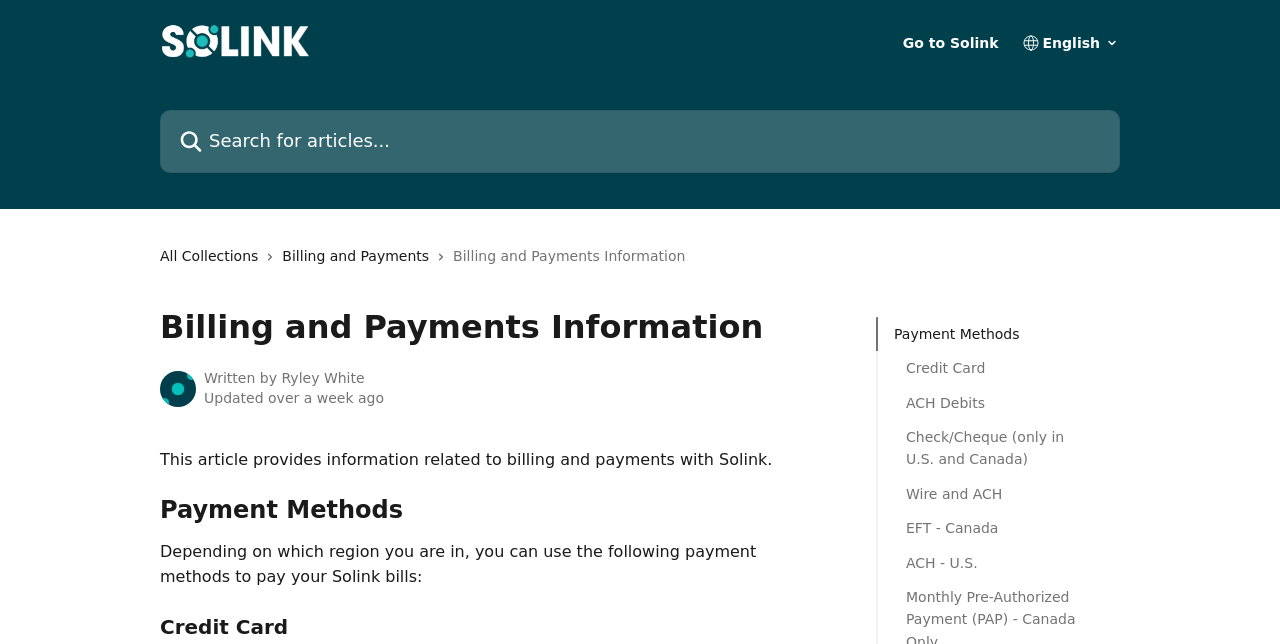Find the coordinates for the bounding box of the element with this description: "All Collections".

[0.125, 0.38, 0.208, 0.415]